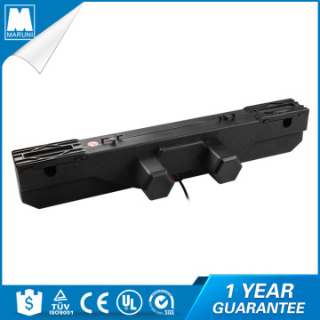Refer to the image and answer the question with as much detail as possible: What is the purpose of the motor?

The motor is part of a range of products aimed at improving comfort and efficiency in healthcare, making it an essential item for both patients and medical facilities, as stated in the caption.